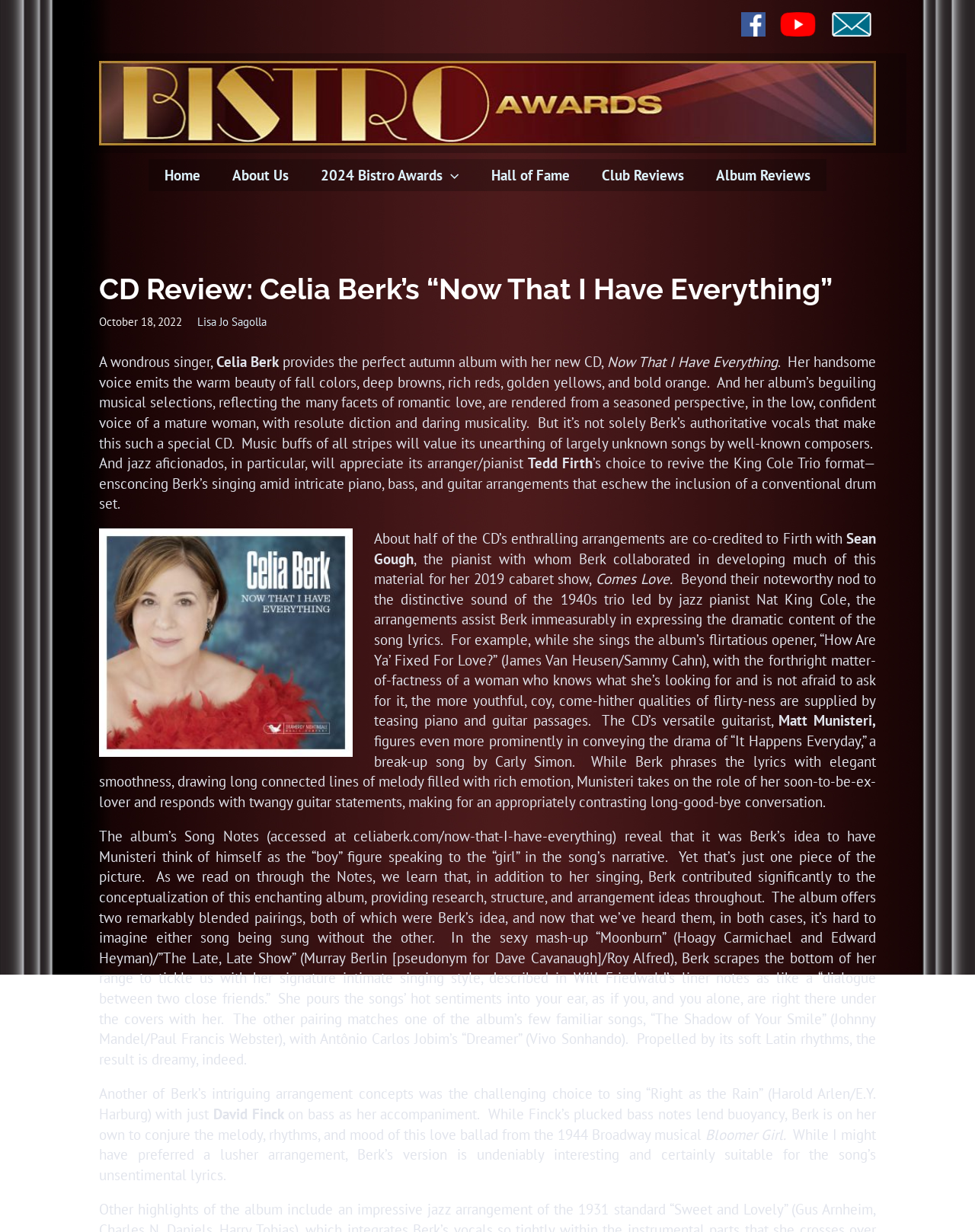What is the format of the arrangements in the CD?
Please answer using one word or phrase, based on the screenshot.

King Cole Trio format